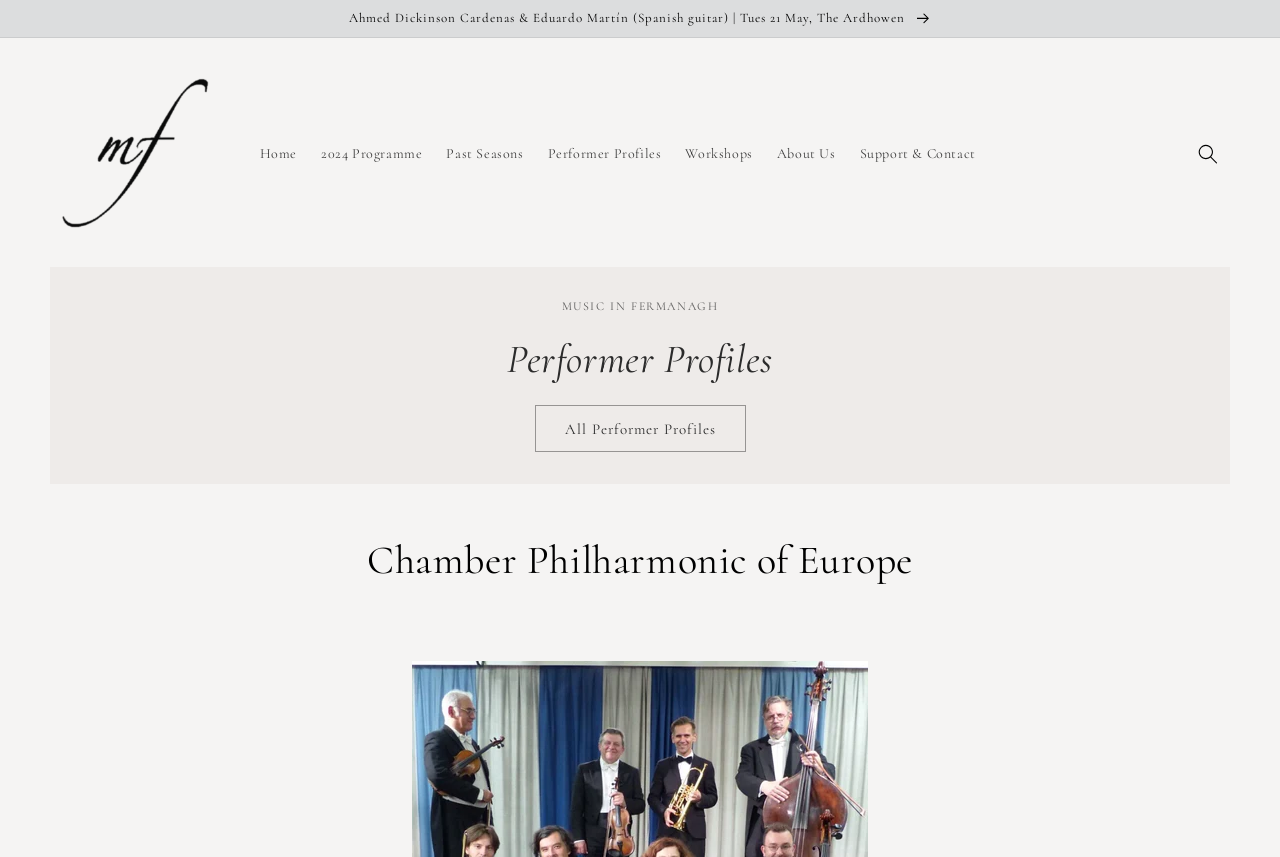Specify the bounding box coordinates of the area that needs to be clicked to achieve the following instruction: "Go to Home".

[0.193, 0.156, 0.241, 0.205]